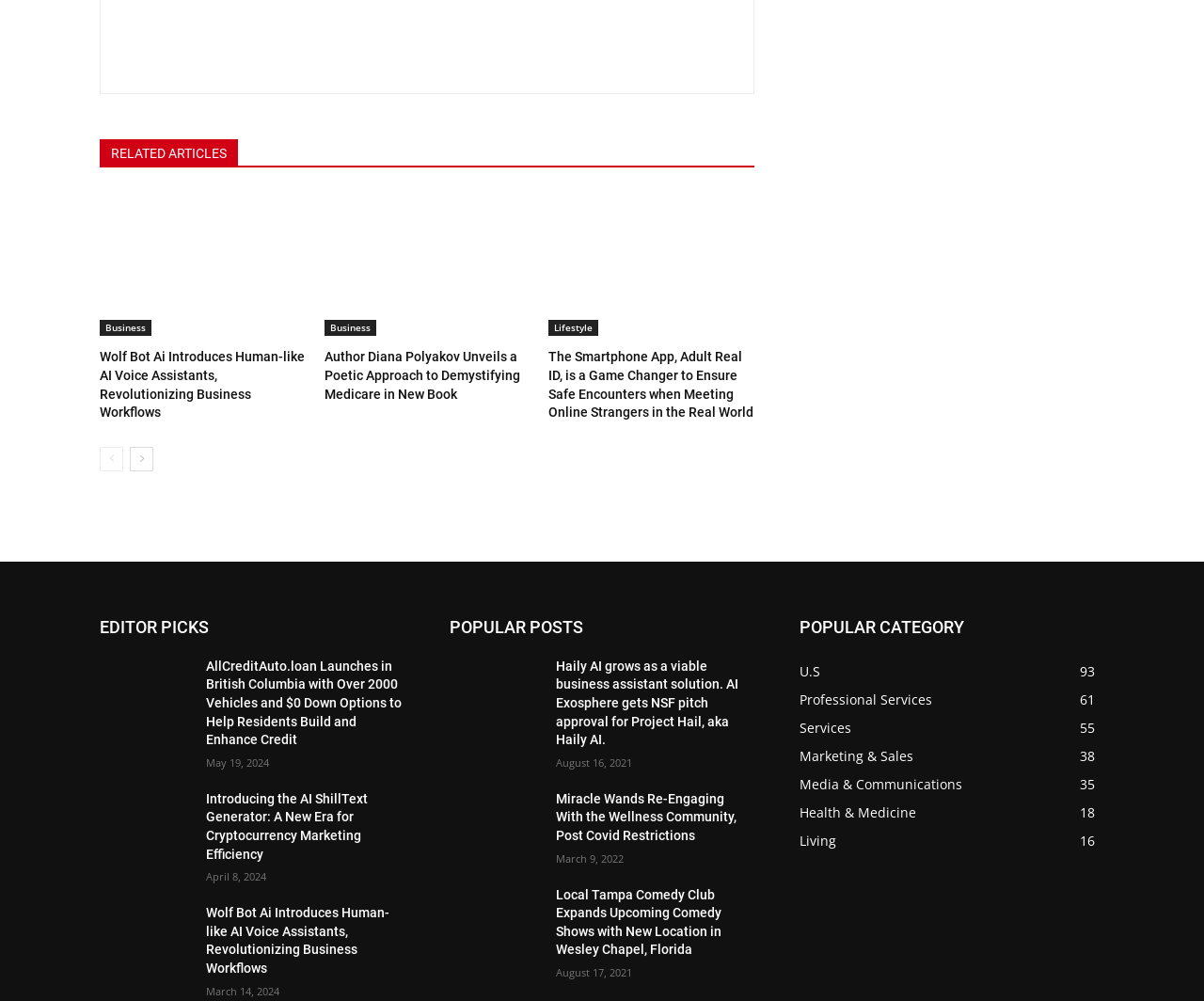Based on the image, please elaborate on the answer to the following question:
What is the name of the company that introduces human-like AI voice assistants?

I found the answer by looking at the article titles and descriptions, where I saw that the company 'Wolf Bot Ai' introduces human-like AI voice assistants, revolutionizing business workflows.